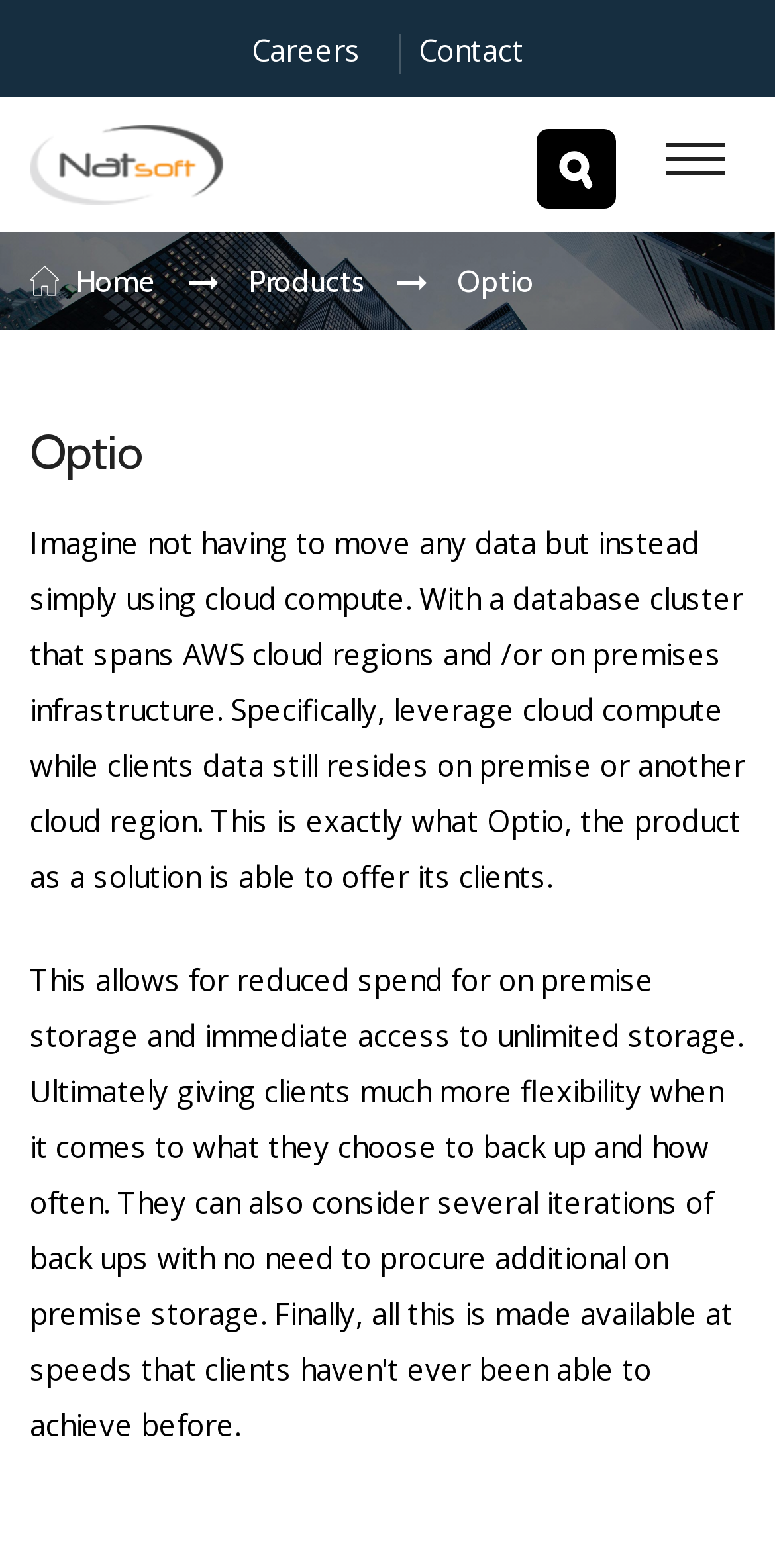What is the benefit of using Optio?
Provide a concise answer using a single word or phrase based on the image.

Leverage cloud compute